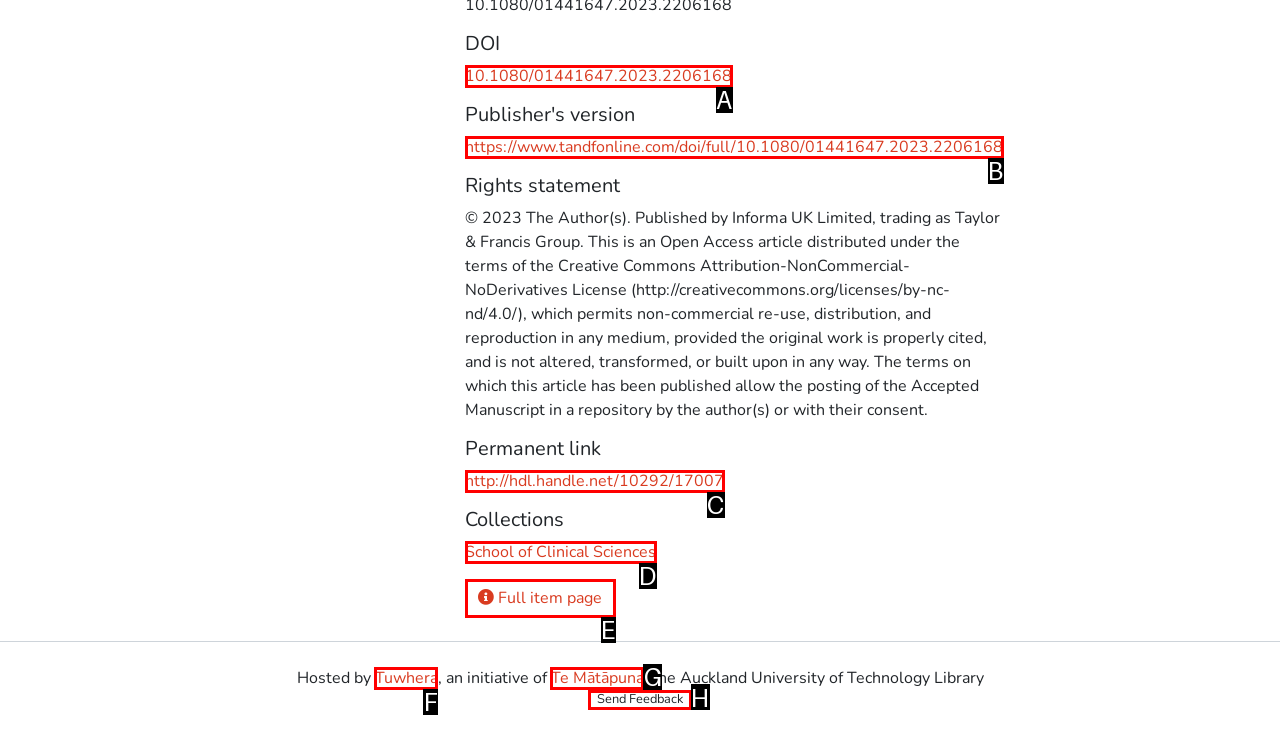Tell me the correct option to click for this task: Send feedback
Write down the option's letter from the given choices.

H